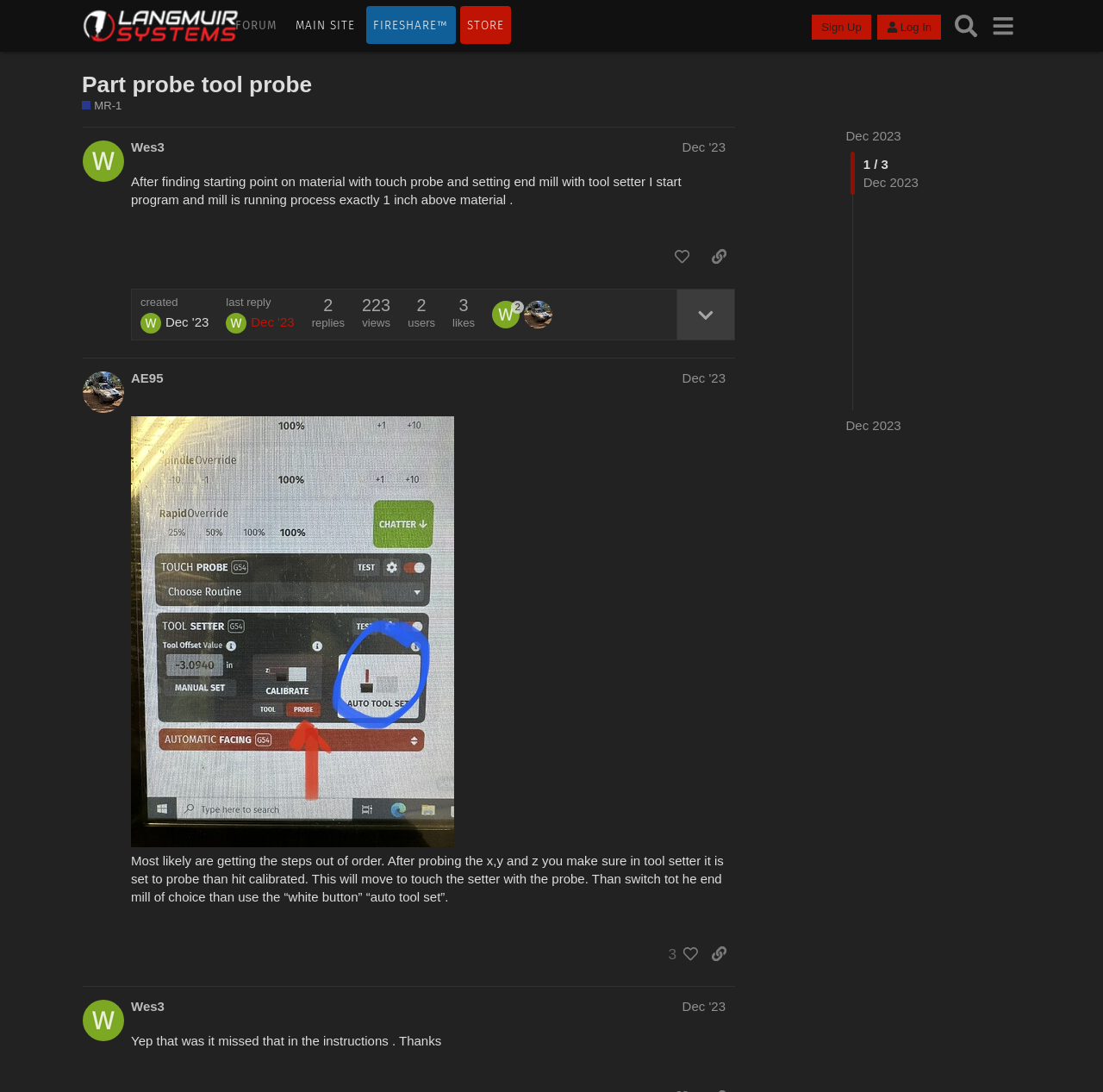Please determine the bounding box coordinates of the element to click on in order to accomplish the following task: "Click the 'Sign Up' button". Ensure the coordinates are four float numbers ranging from 0 to 1, i.e., [left, top, right, bottom].

[0.736, 0.013, 0.79, 0.036]